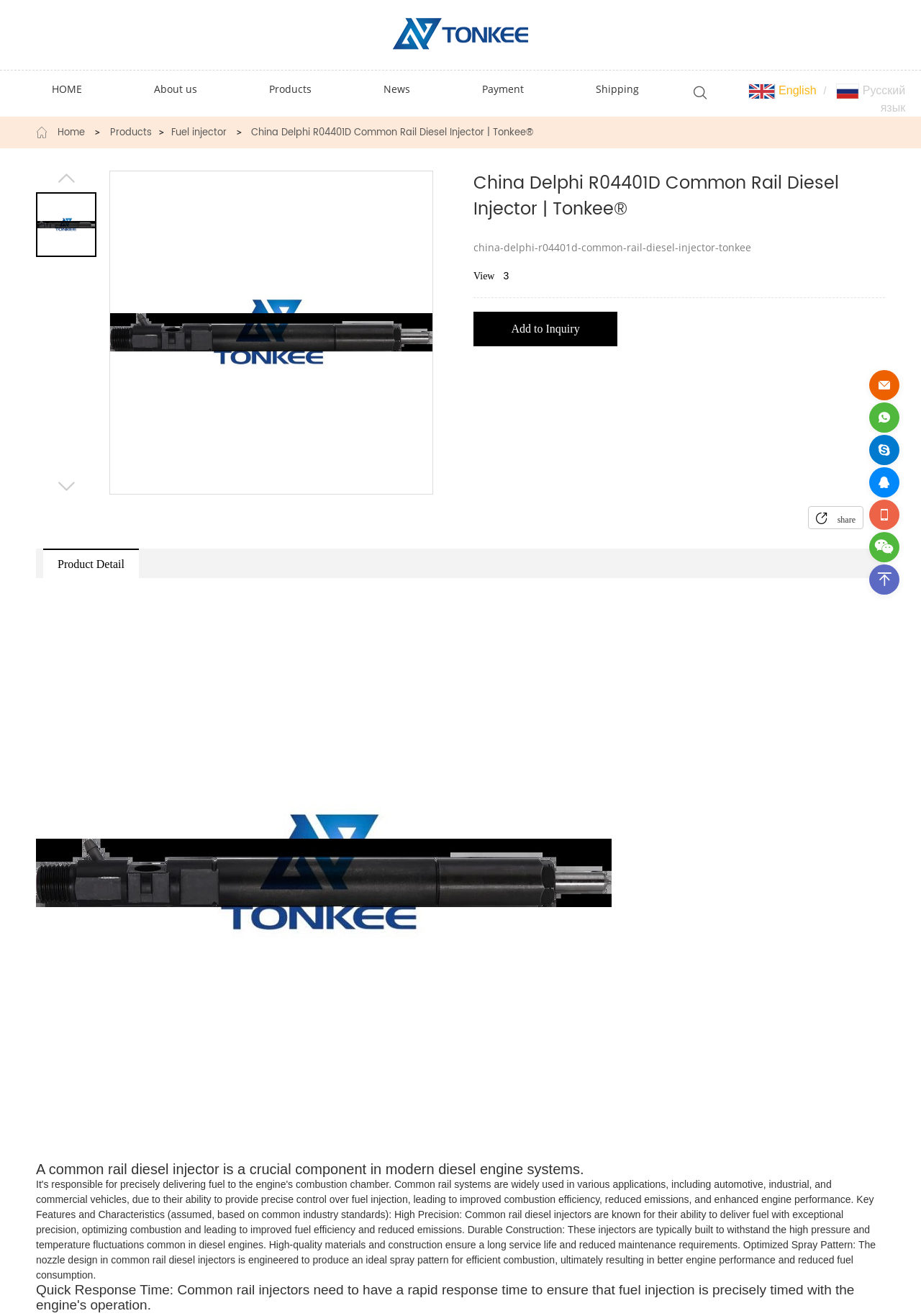Utilize the details in the image to thoroughly answer the following question: What is the purpose of a common rail diesel injector?

I found the purpose of a common rail diesel injector by reading the heading element with the text 'A common rail diesel injector is a crucial component in modern diesel engine systems.' This suggests that the purpose of a common rail diesel injector is to be a crucial component in modern diesel engine systems.